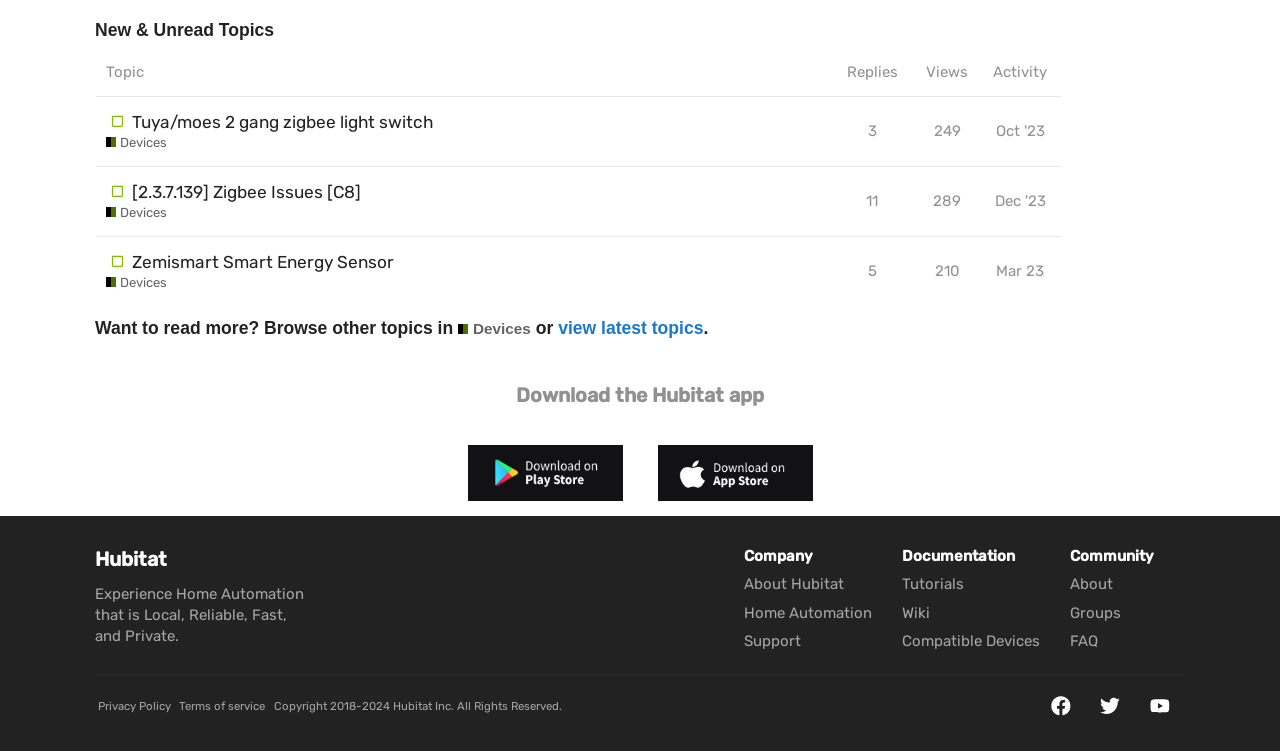Specify the bounding box coordinates of the area to click in order to execute this command: 'Read the Privacy Policy'. The coordinates should consist of four float numbers ranging from 0 to 1, and should be formatted as [left, top, right, bottom].

[0.076, 0.931, 0.136, 0.95]